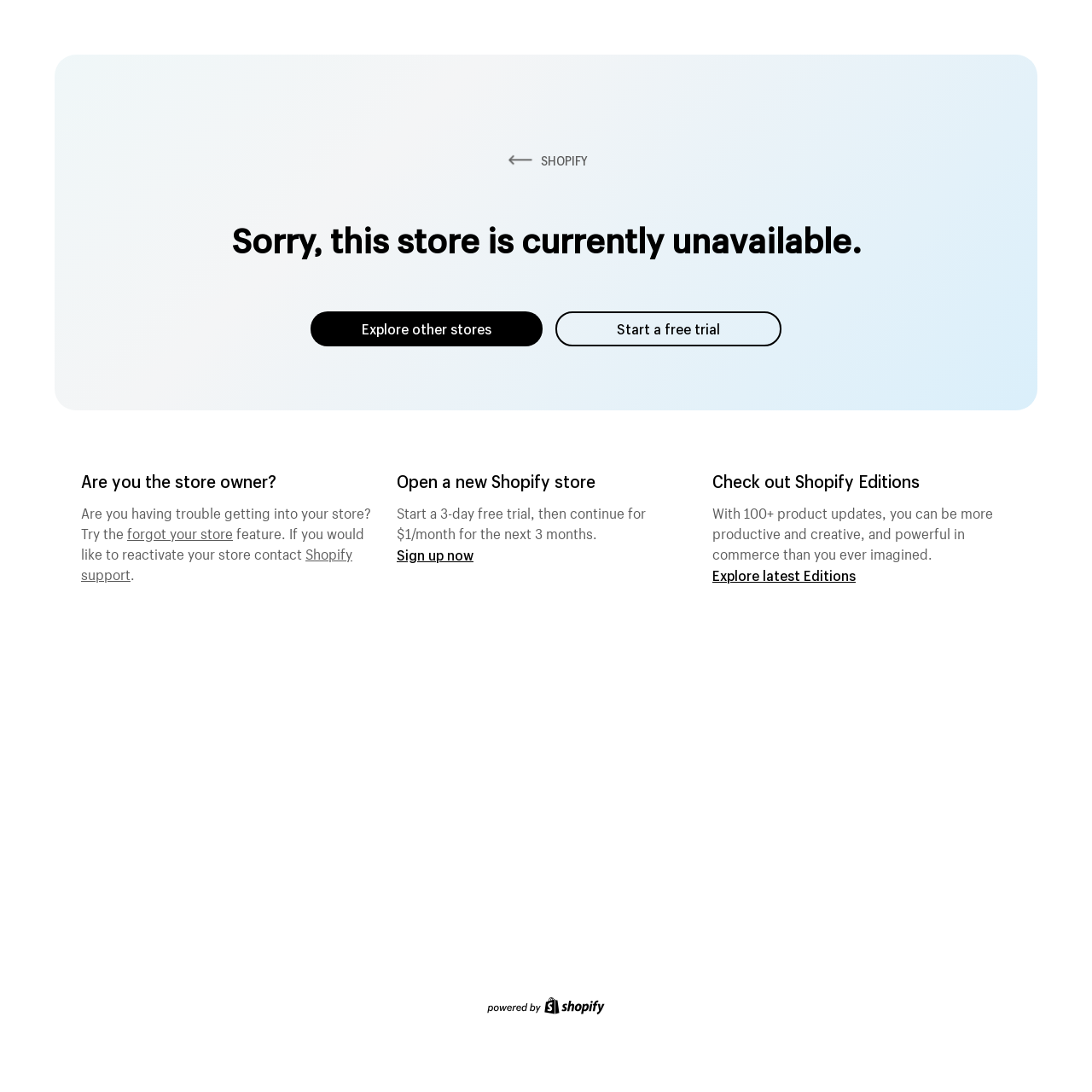Given the element description: "Sign up now", predict the bounding box coordinates of this UI element. The coordinates must be four float numbers between 0 and 1, given as [left, top, right, bottom].

[0.363, 0.5, 0.434, 0.516]